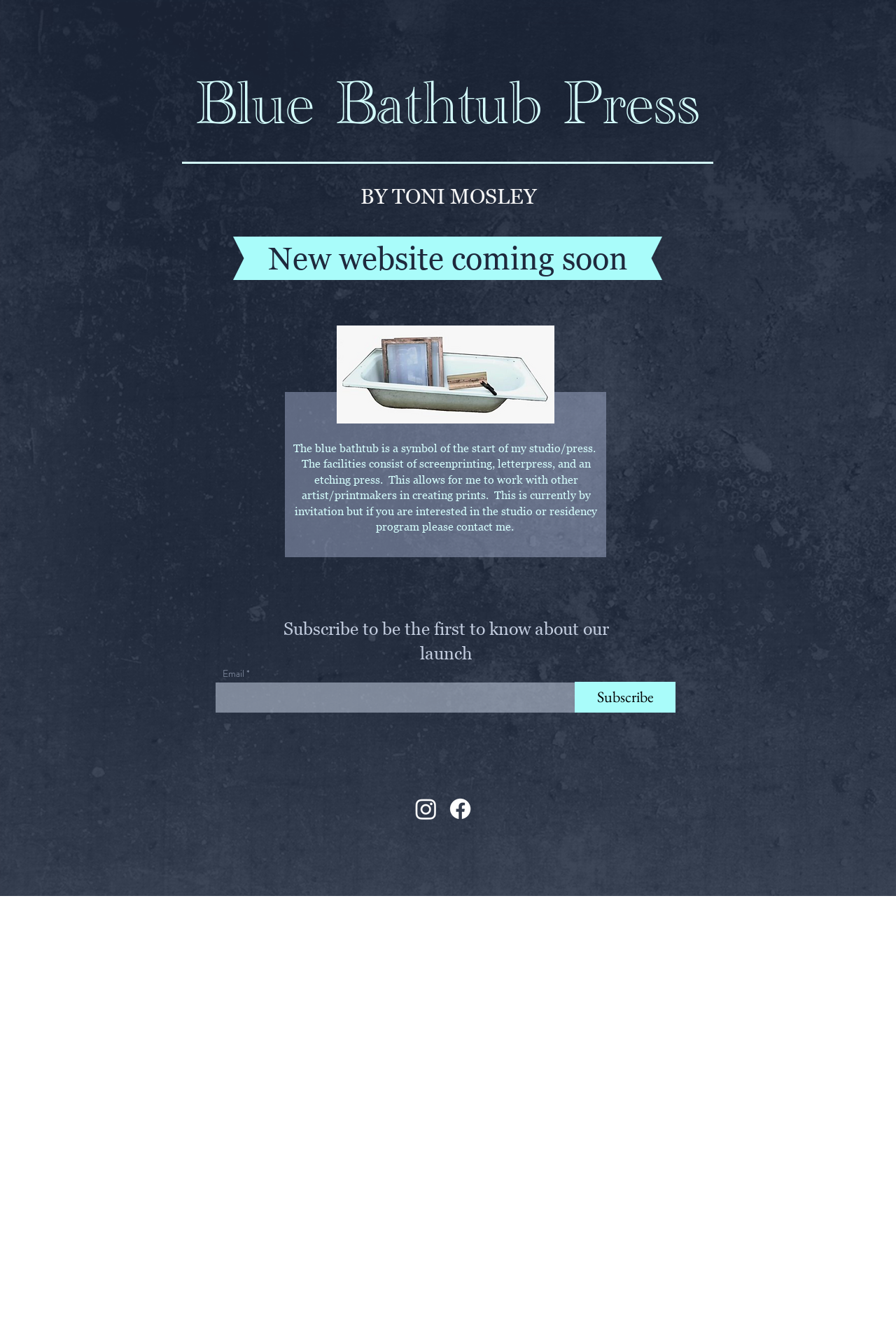Give an extensive and precise description of the webpage.

The webpage is for Blue Bathtub Press, a studio and press founded by Toni Mosley. At the top of the page, there is a heading with the studio's name, followed by a smaller heading with the founder's name. Below these headings, there is a prominent announcement that a new website is coming soon.

To the right of the announcement, there is an image, likely a screenshot, with a caption that is not provided. Below the image, there is a block of text that describes the studio's facilities, including screenprinting, letterpress, and an etching press. The text also mentions the possibility of collaborating with other artists and printmakers.

Next to the text, there is a link to contact the studio. Further down the page, there is a call to action to subscribe to be the first to know about the launch of the new website. This section includes a form with a required email field and a subscribe button.

On the right side of the page, there is a social bar with links to the studio's Instagram and Facebook pages, each accompanied by an icon. Overall, the page provides a brief introduction to Blue Bathtub Press and its founder, while also promoting the upcoming launch of the new website.